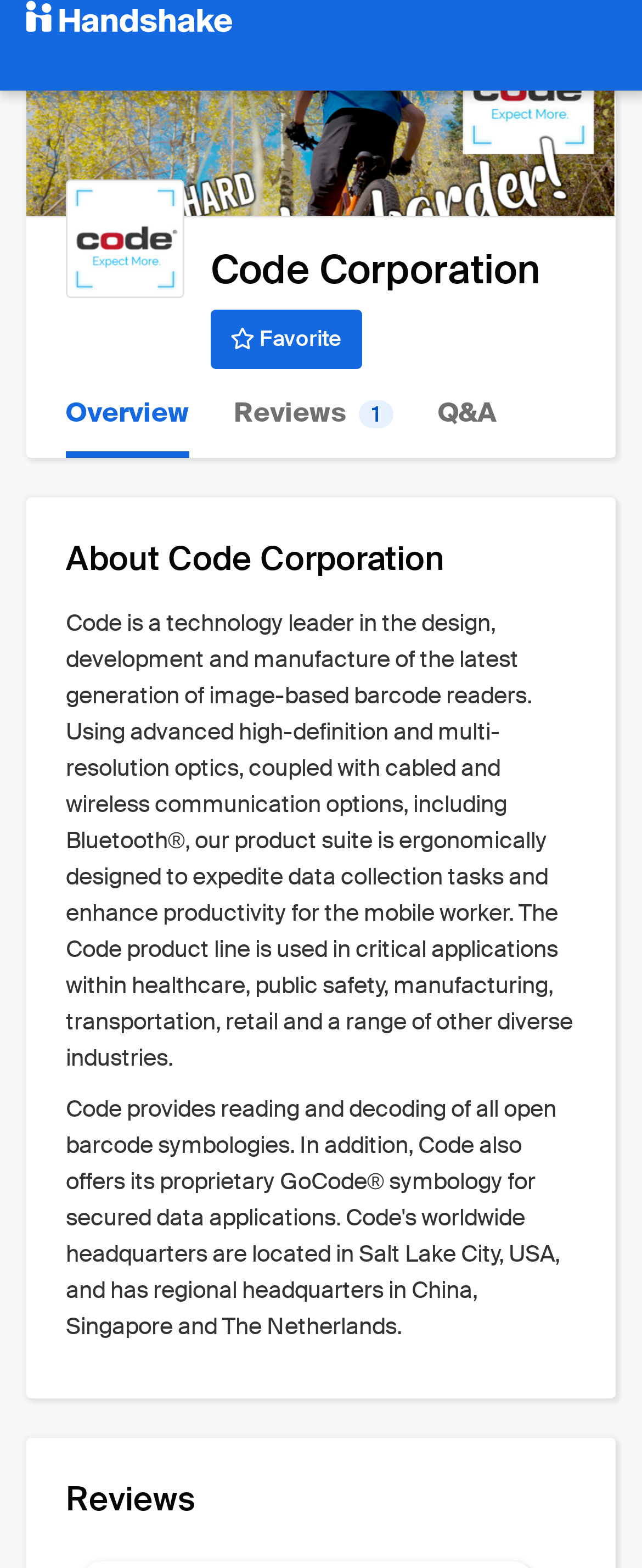What is the primary function of Code Corporation's products?
From the details in the image, answer the question comprehensively.

The webpage states that Code Corporation's products are designed to expedite data collection tasks and enhance productivity for the mobile worker, indicating that their primary function is to facilitate efficient data collection.